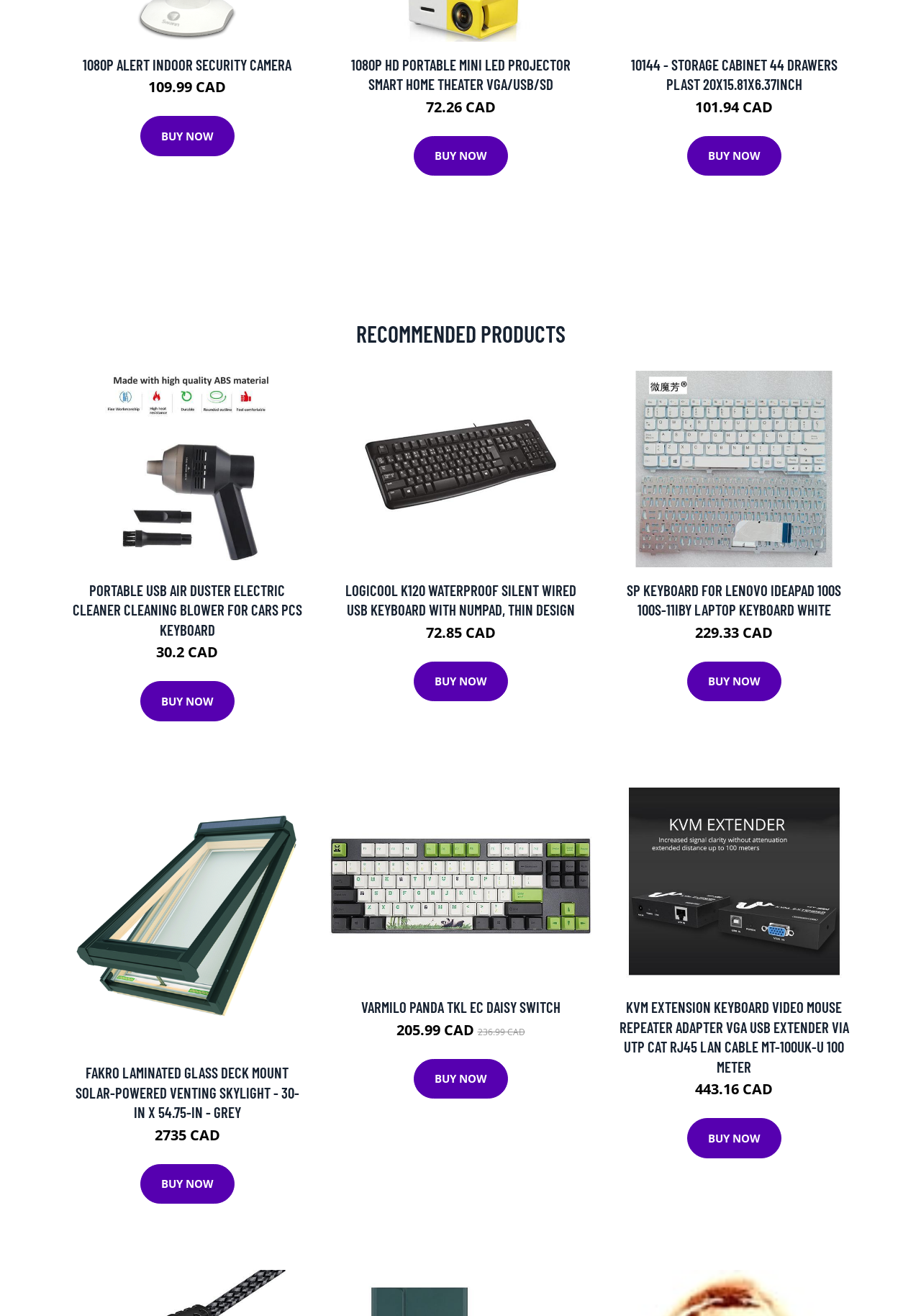Please respond to the question using a single word or phrase:
How many products are listed under 'RECOMMENDED PRODUCTS'?

8